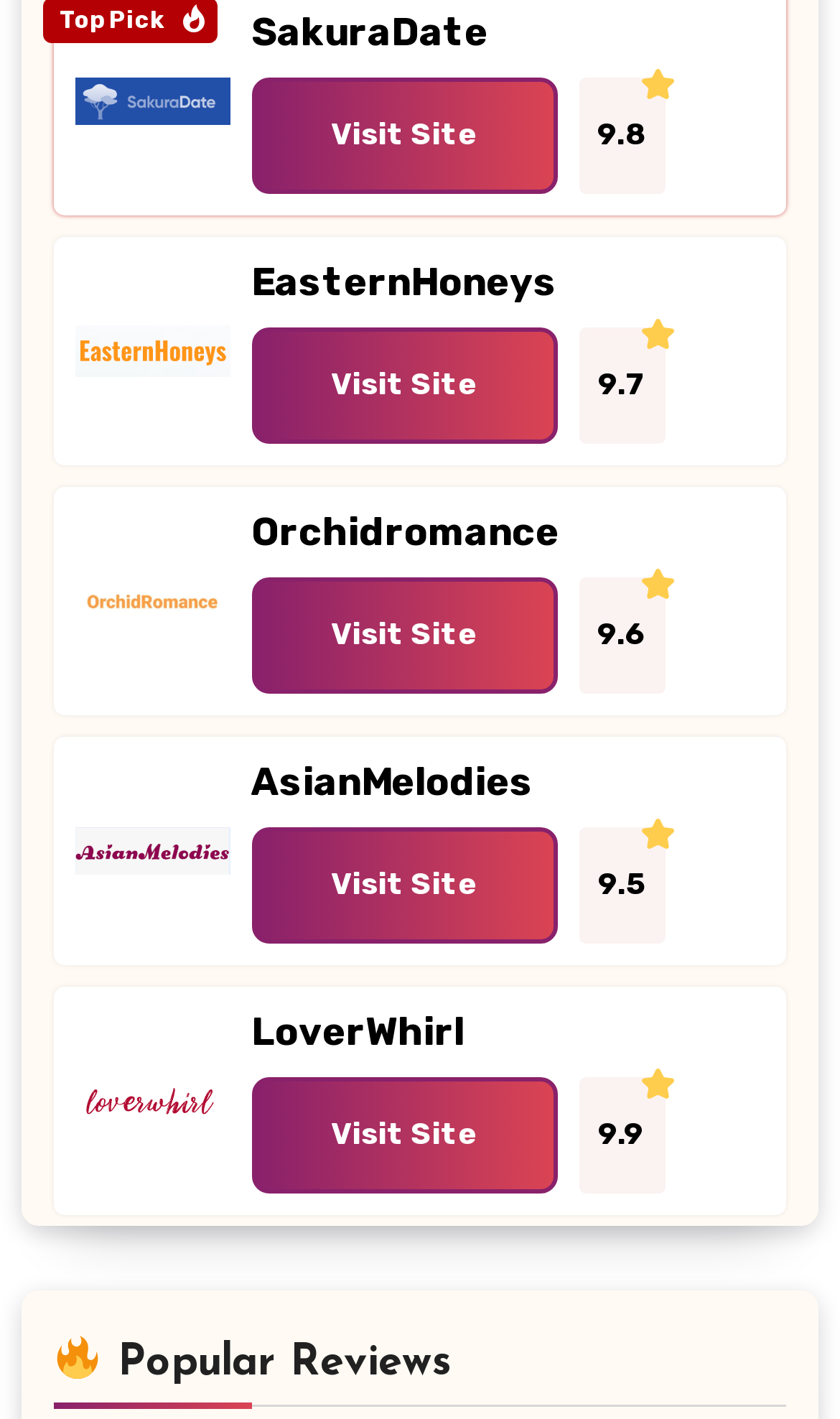Please identify the bounding box coordinates of the element's region that should be clicked to execute the following instruction: "View the rating of EasternHoneys". The bounding box coordinates must be four float numbers between 0 and 1, i.e., [left, top, right, bottom].

[0.712, 0.258, 0.769, 0.284]